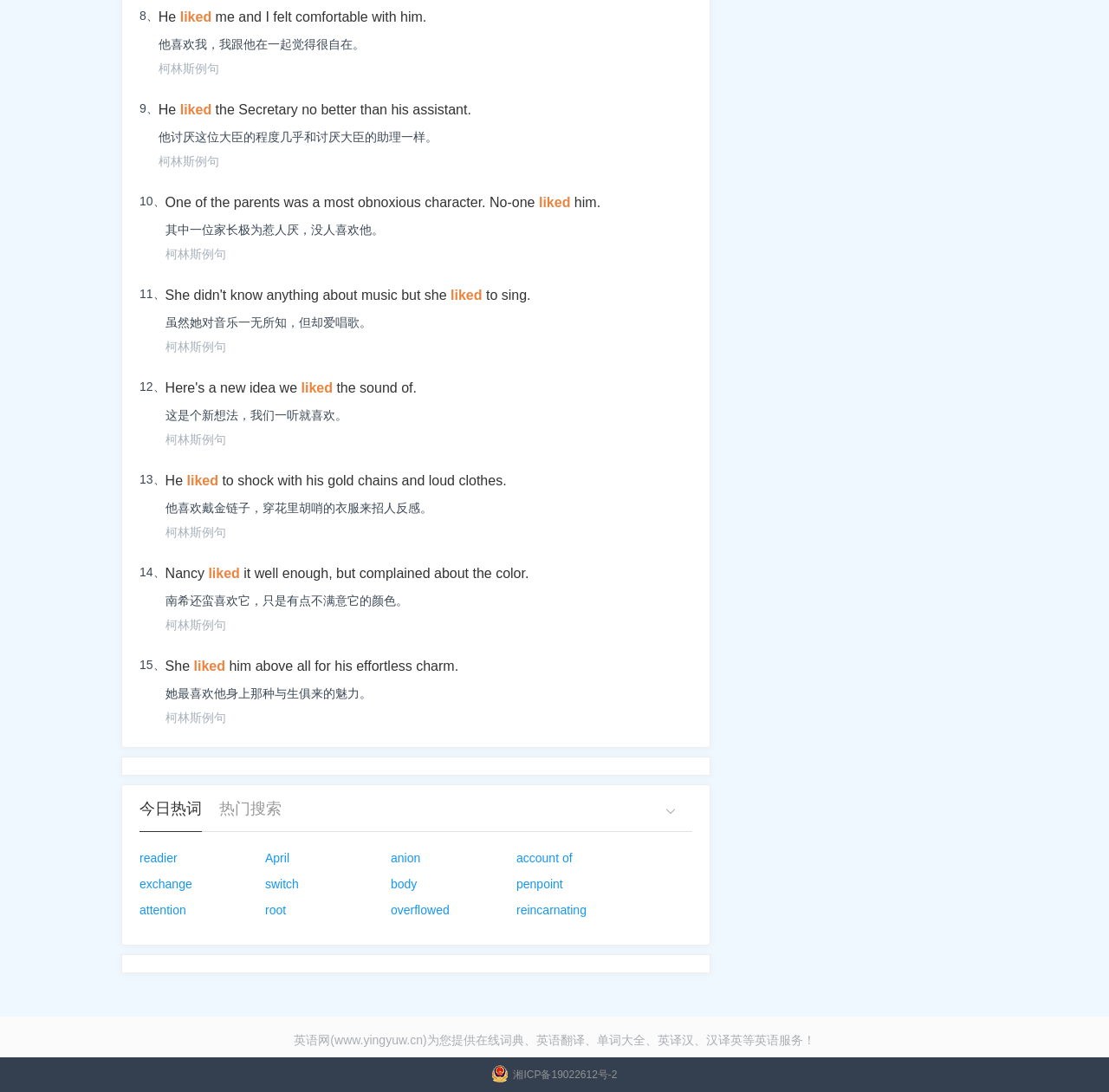Based on the image, give a detailed response to the question: How many example sentences are provided?

I counted the number of LayoutTable elements, each containing an example sentence in English and its translation in Chinese, and found 15 of them.